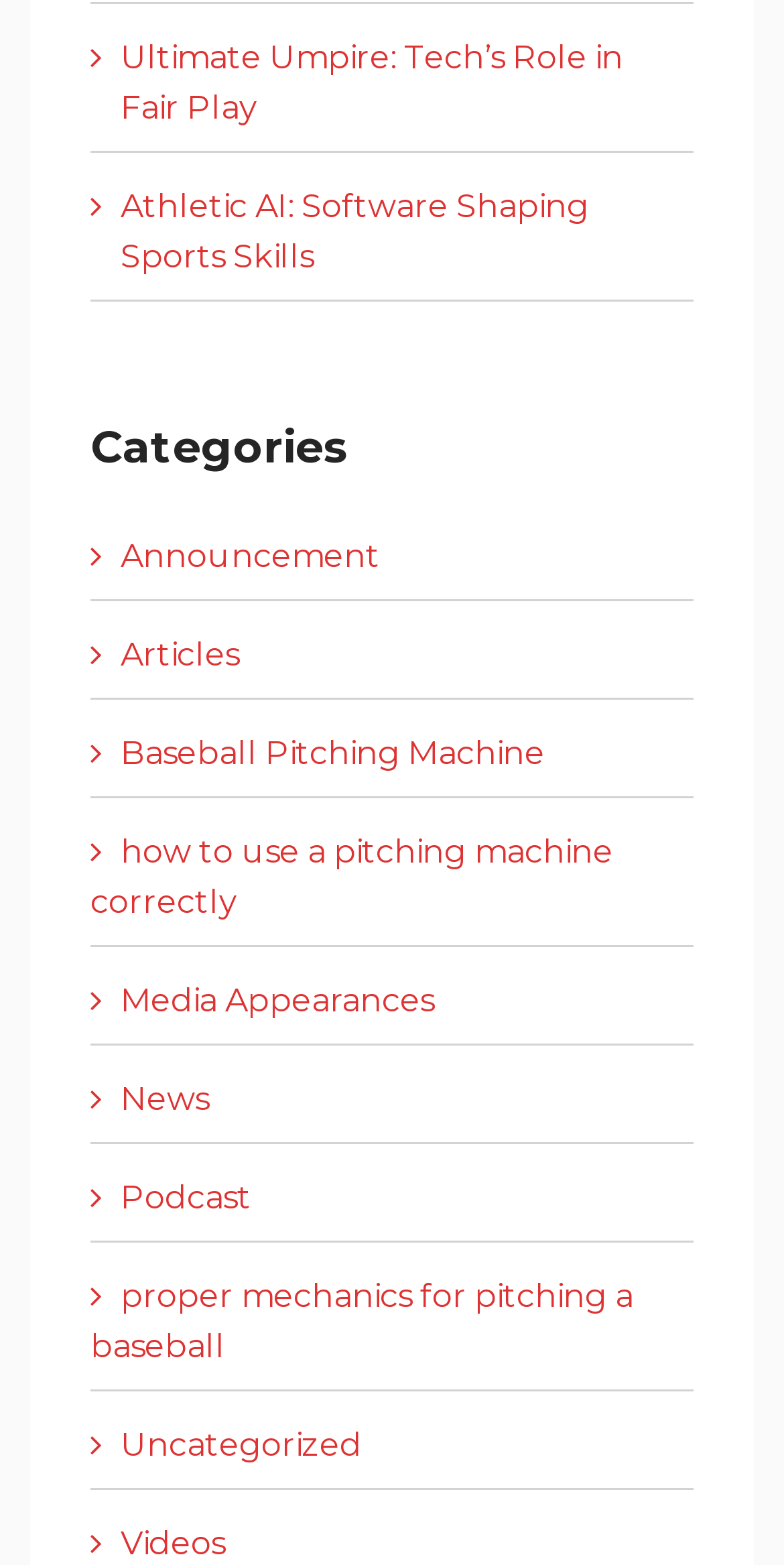Provide a brief response to the question using a single word or phrase: 
What is the first link listed?

Ultimate Umpire: Tech’s Role in Fair Play